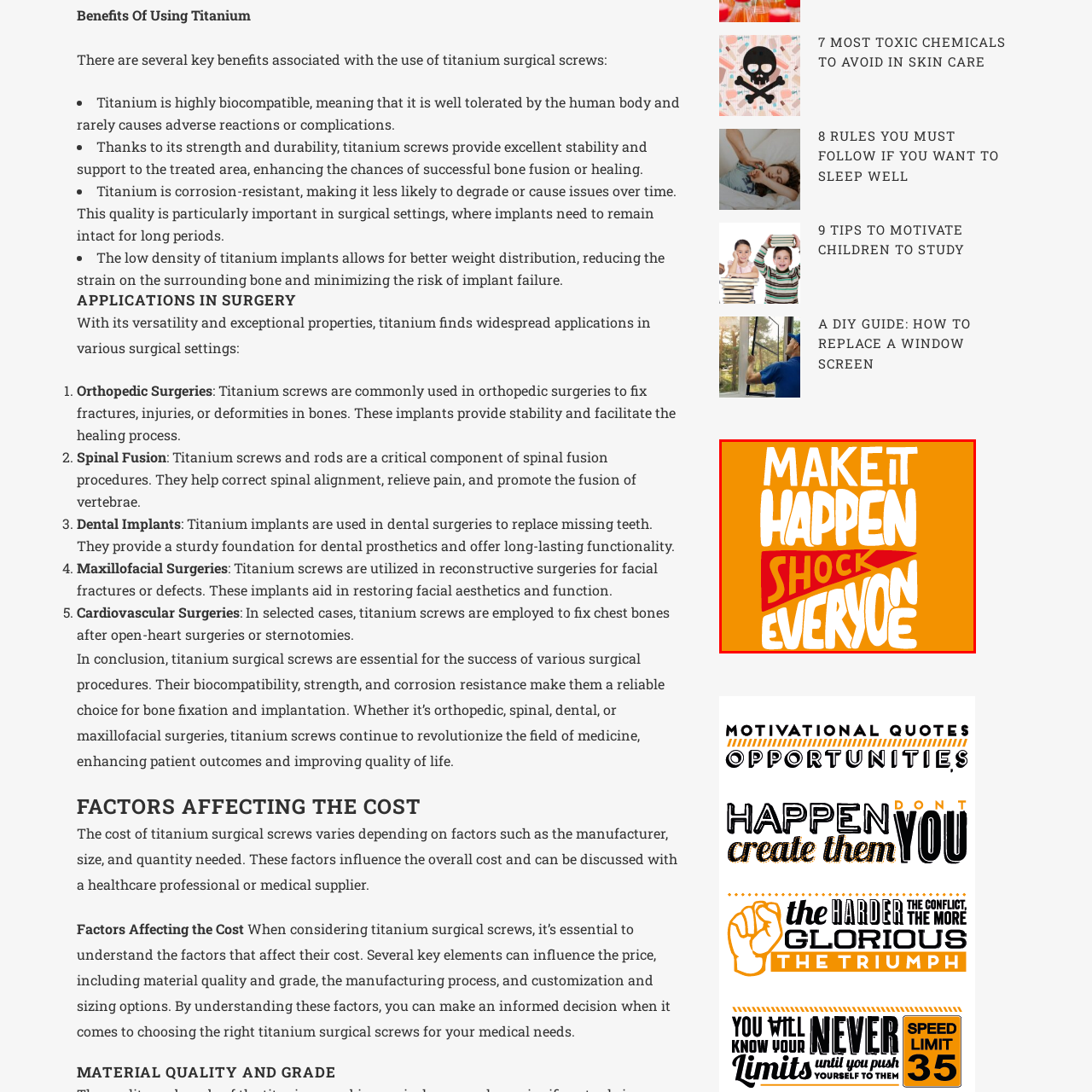Study the image inside the red outline, What color is the word 'SHOCK'? 
Respond with a brief word or phrase.

Red